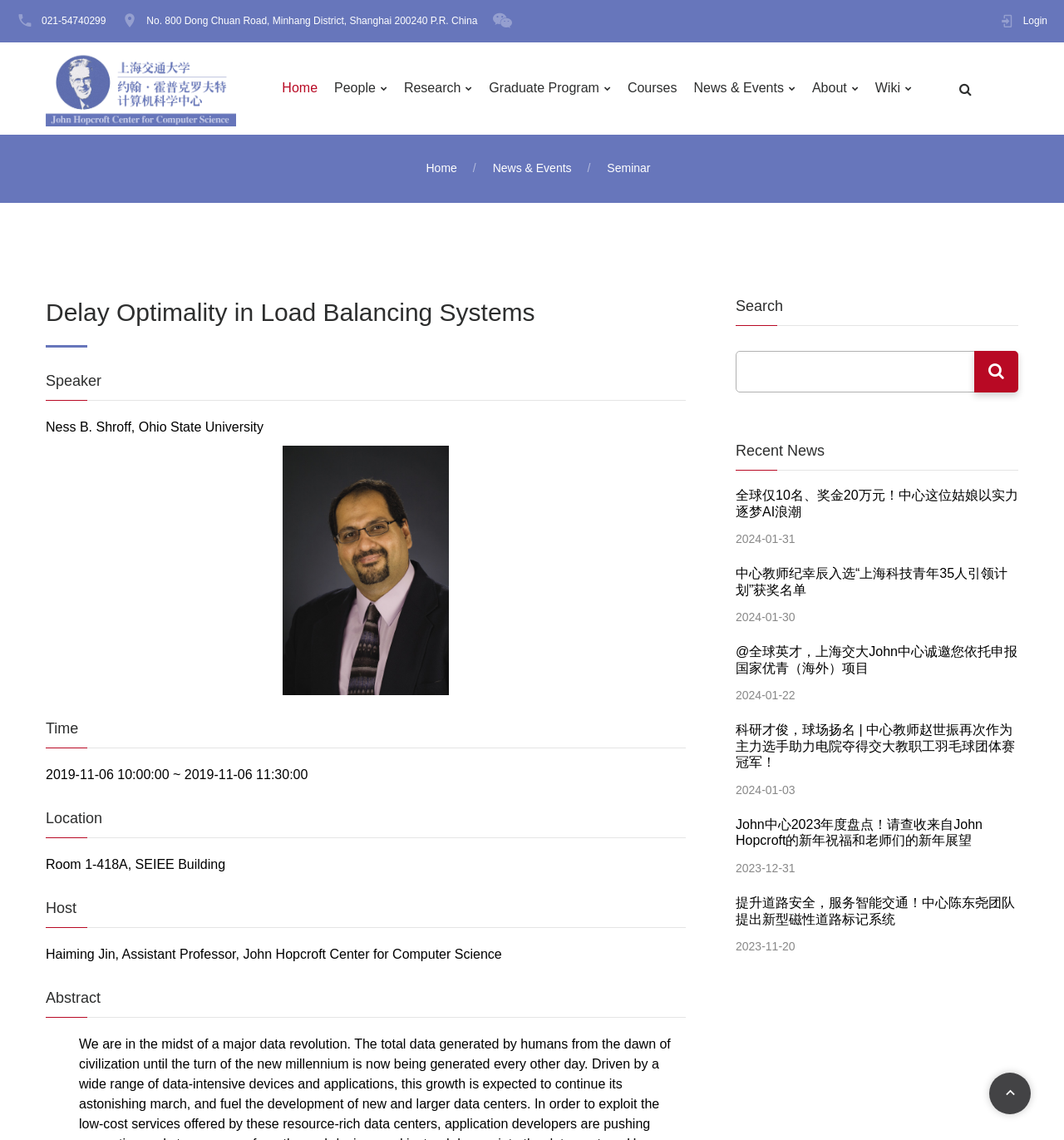Provide the bounding box coordinates of the area you need to click to execute the following instruction: "read about the author".

None